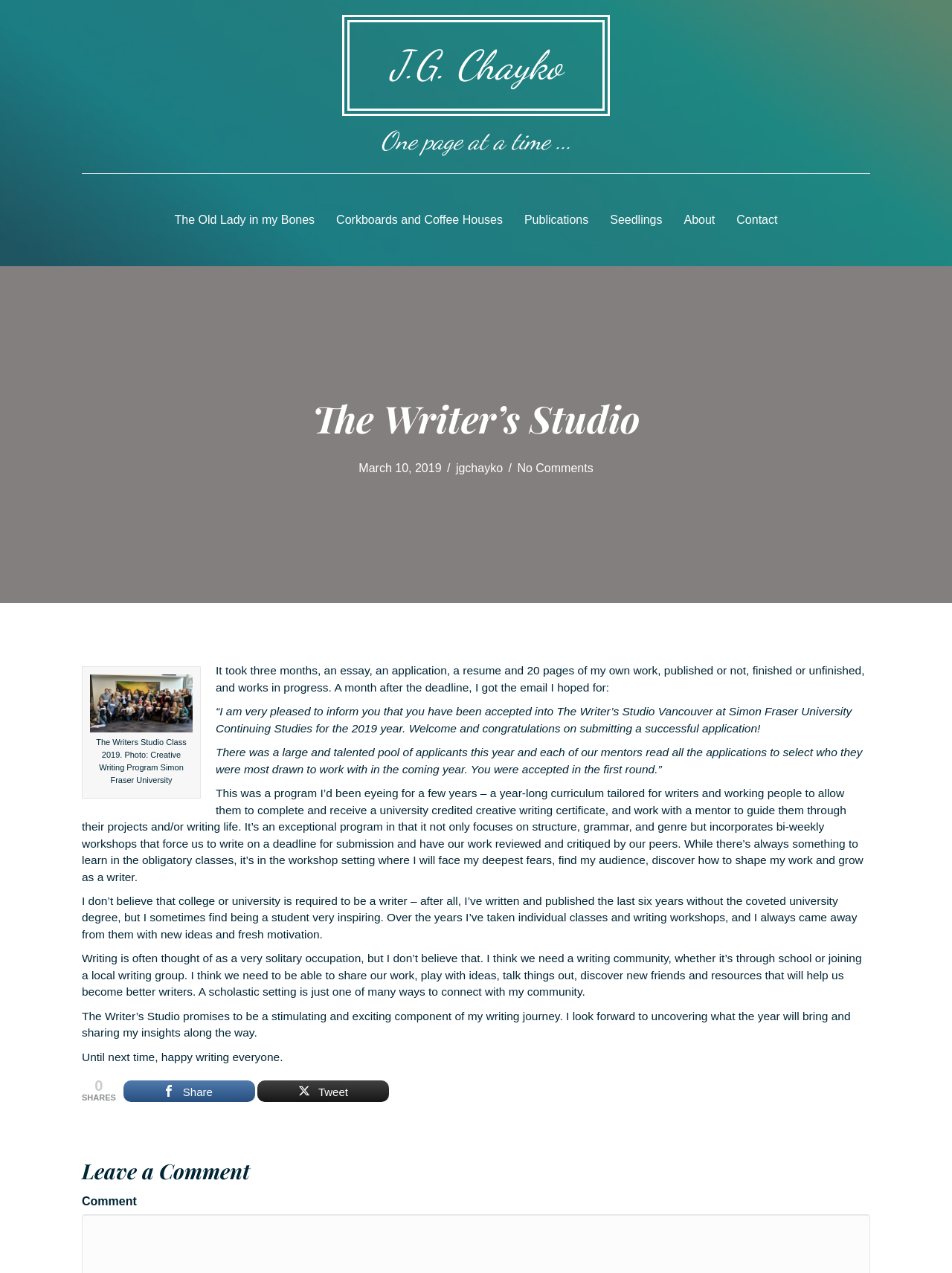What is the purpose of the bi-weekly workshops?
Please craft a detailed and exhaustive response to the question.

The purpose of the bi-weekly workshops is to write on a deadline for submission and have work reviewed and critiqued by peers, which can be found in the StaticText element with bounding box coordinates [0.086, 0.618, 0.907, 0.694]. The writer mentions that it is in the workshop setting where they will face their deepest fears, find their audience, discover how to shape their work and grow as a writer.